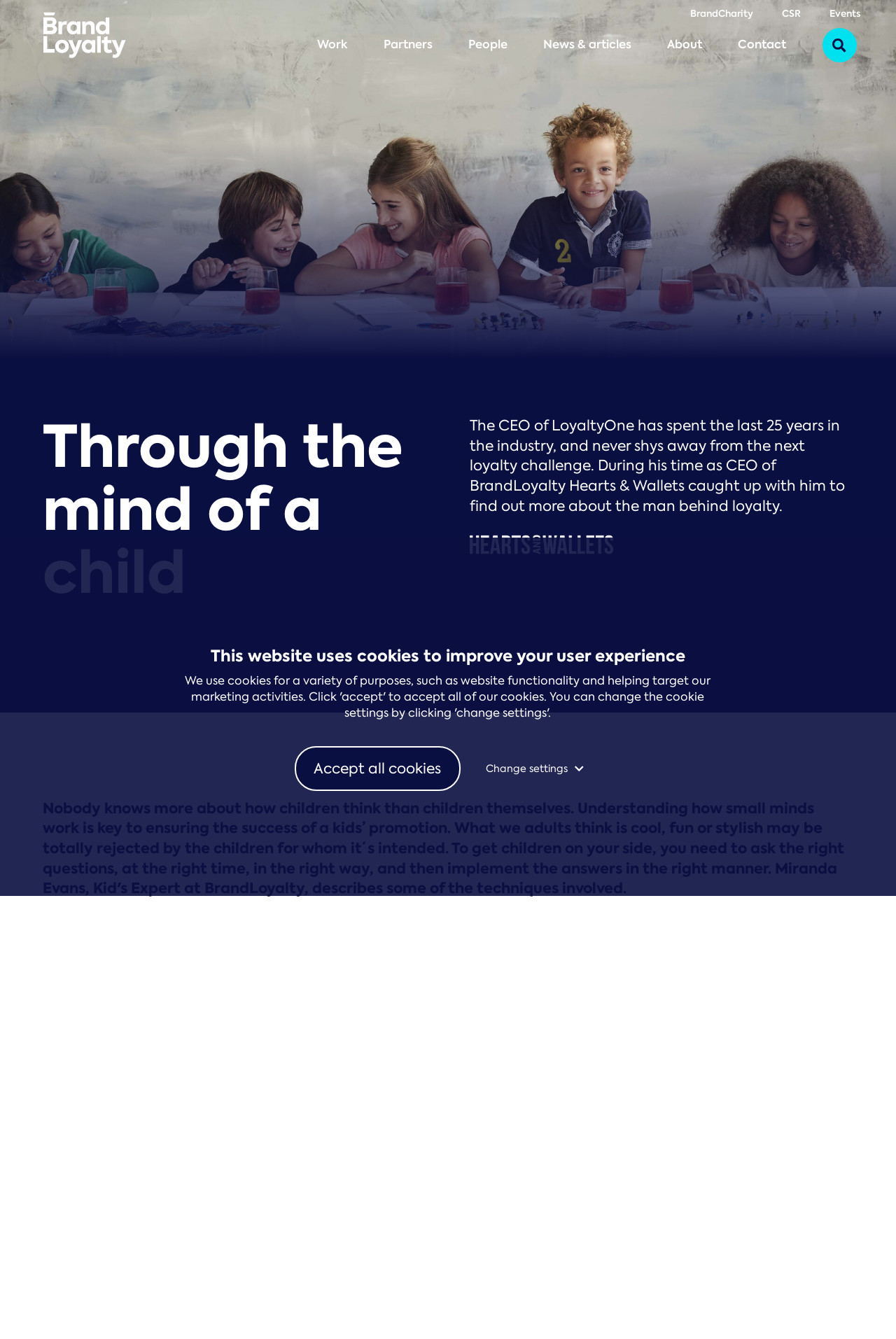Provide a brief response to the question below using one word or phrase:
What is the topic of the article?

Understanding children's thinking